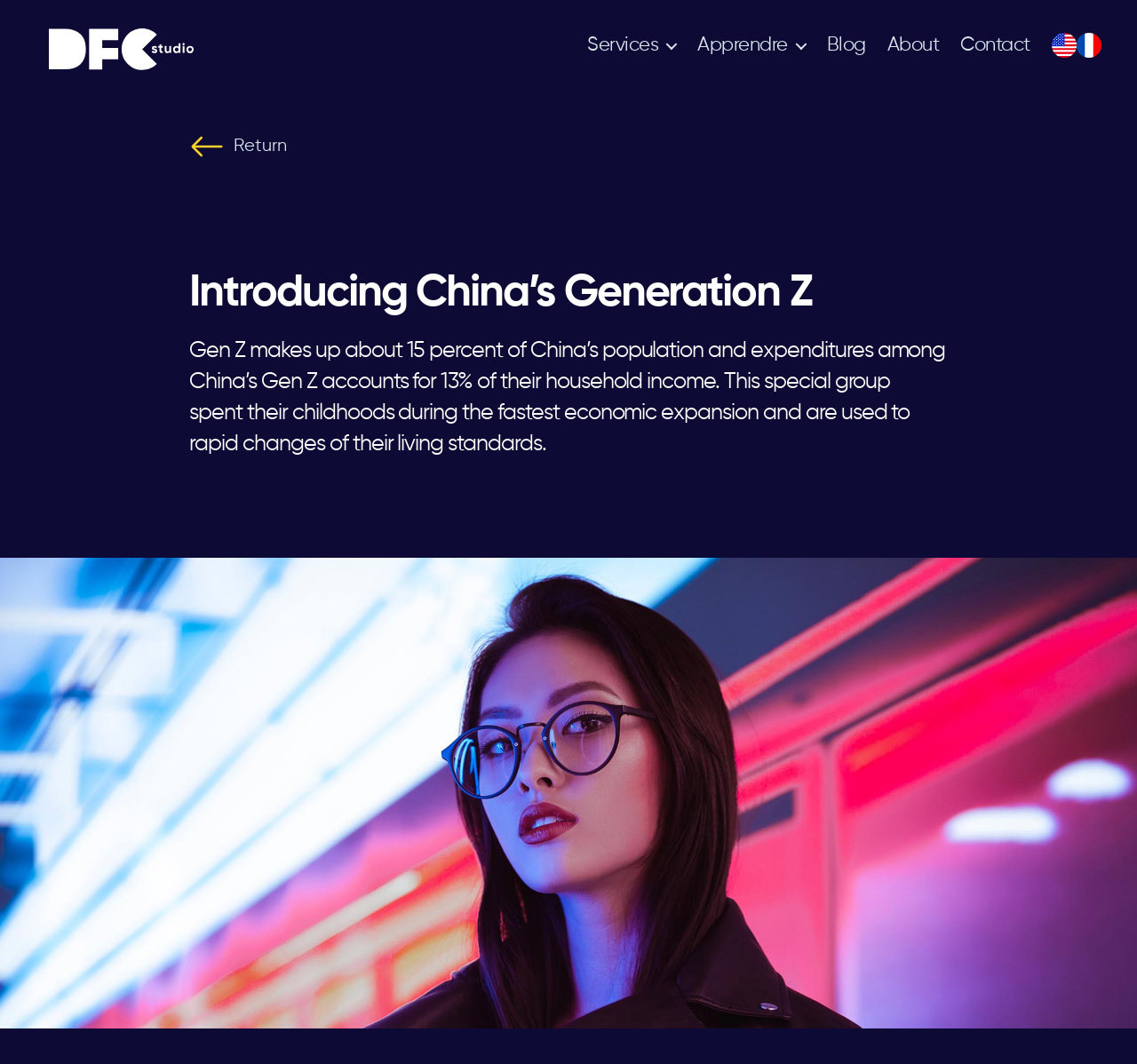Determine the bounding box coordinates of the clickable element to achieve the following action: 'read the blog'. Provide the coordinates as four float values between 0 and 1, formatted as [left, top, right, bottom].

[0.727, 0.032, 0.762, 0.054]